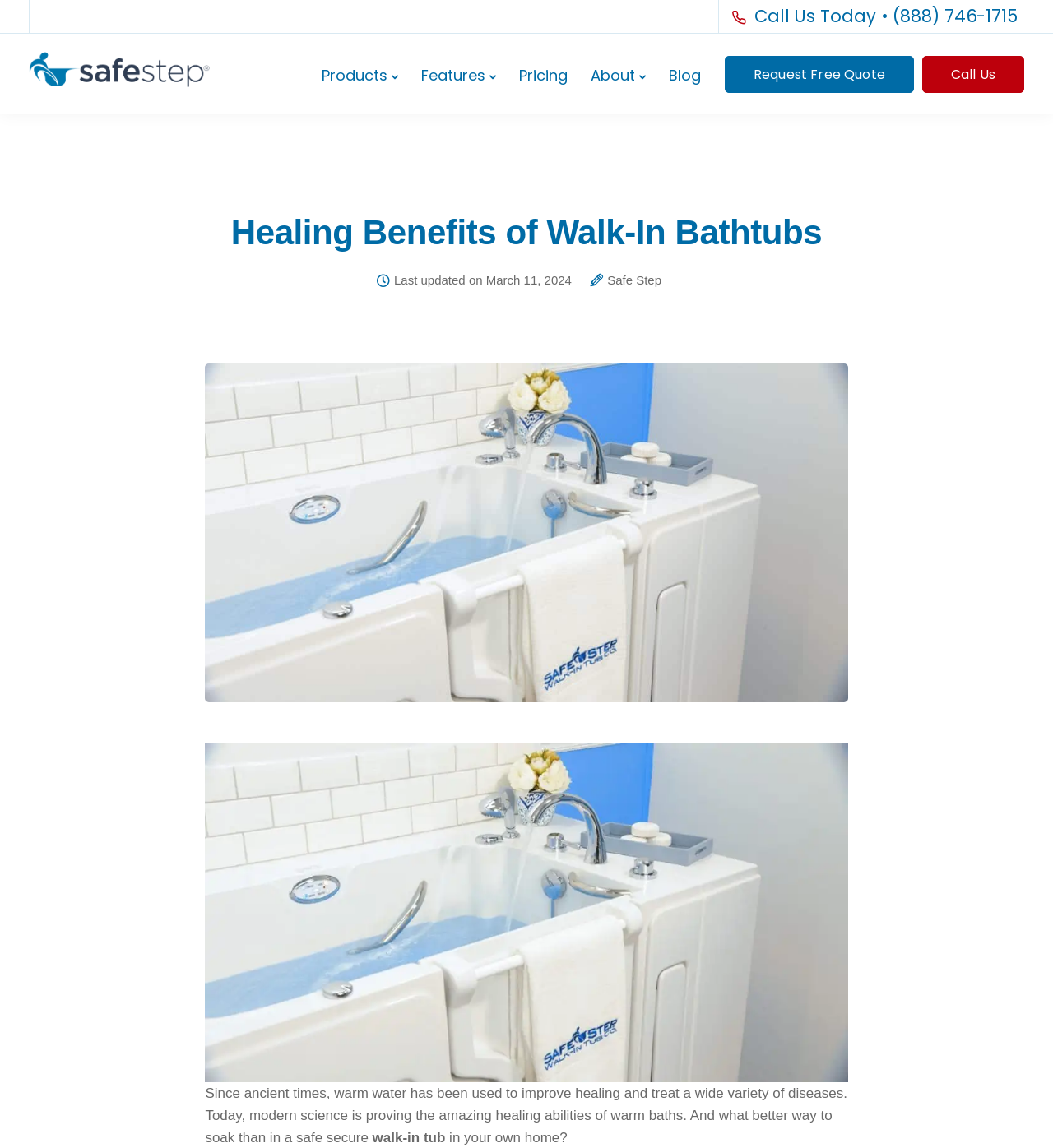Identify the bounding box coordinates necessary to click and complete the given instruction: "Get started".

[0.836, 0.111, 0.945, 0.147]